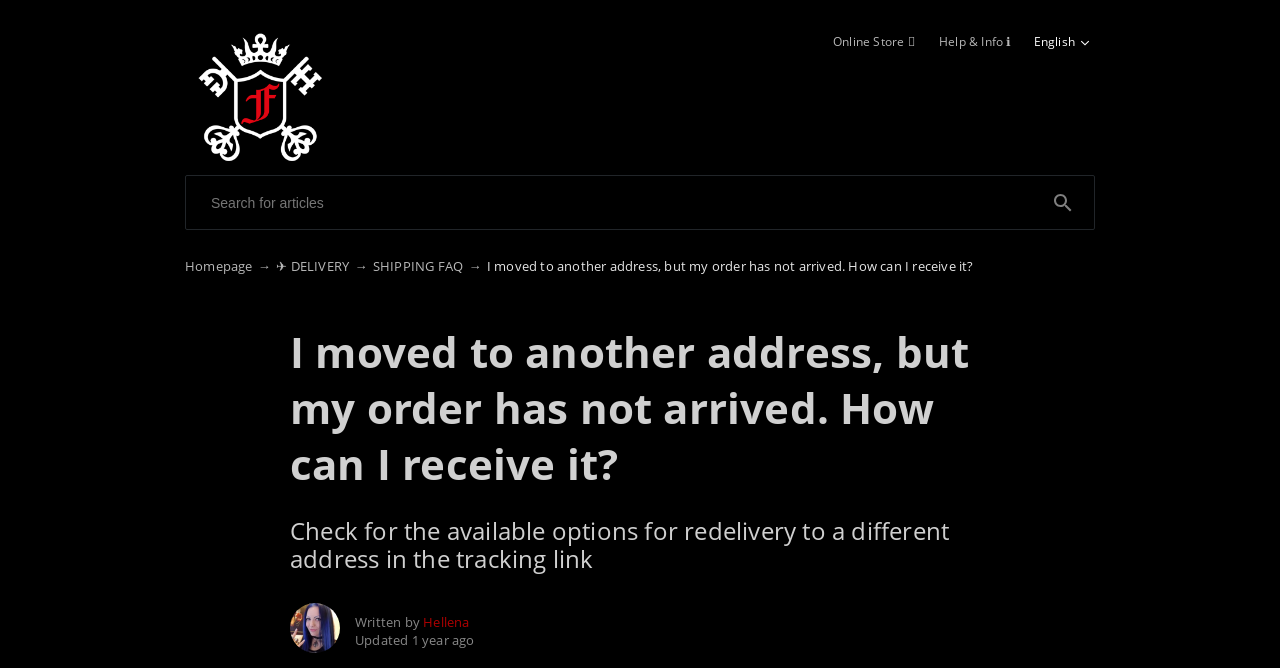Please use the details from the image to answer the following question comprehensively:
What is the topic of the webpage?

Based on the webpage content, it appears that the topic is related to order delivery, specifically addressing a situation where an order has not arrived due to a change of address.